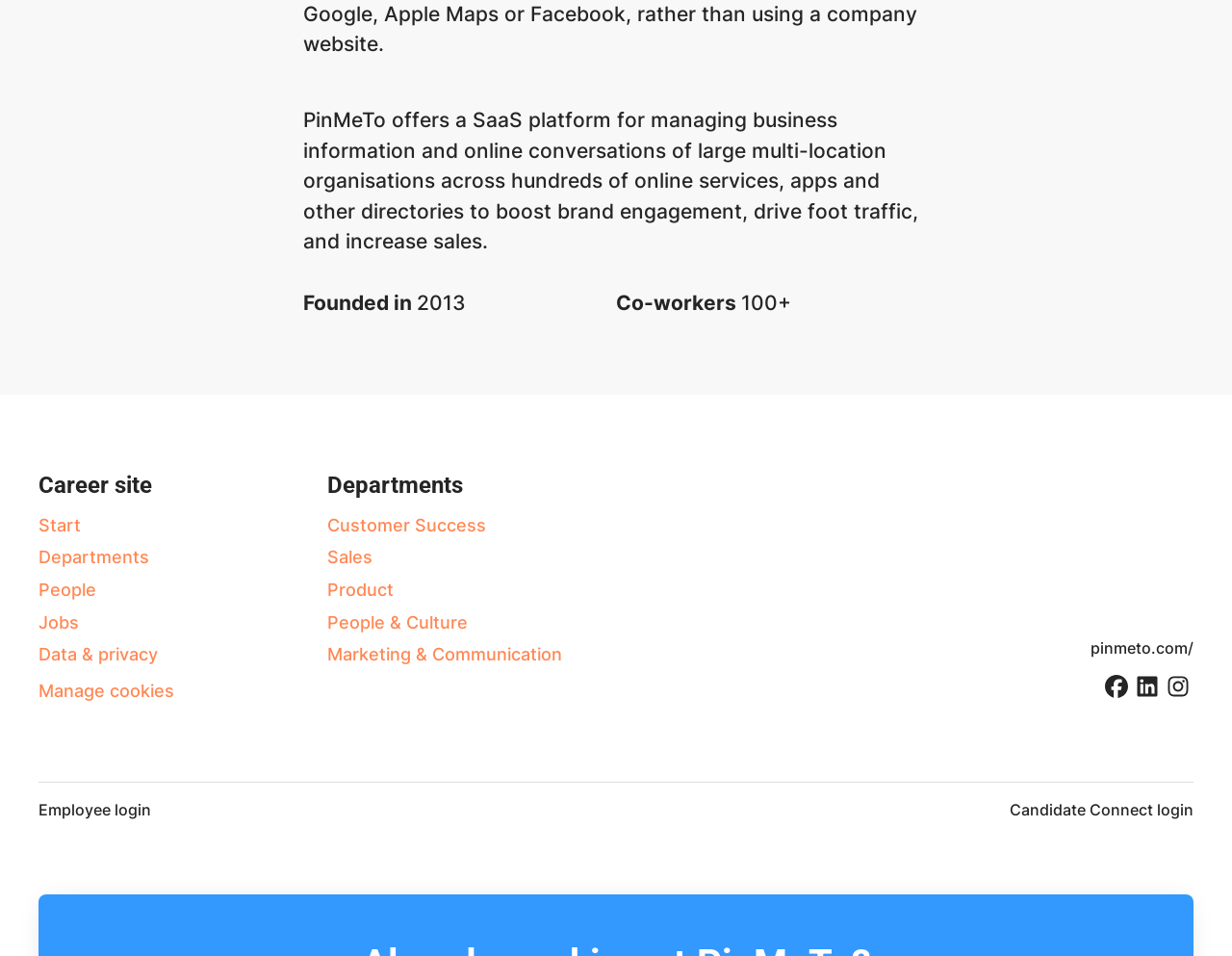Kindly determine the bounding box coordinates of the area that needs to be clicked to fulfill this instruction: "Go to departments".

[0.031, 0.568, 0.121, 0.598]